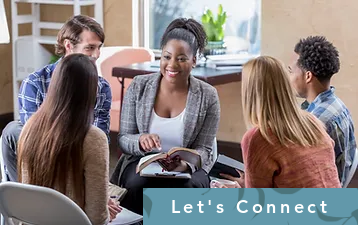Offer a detailed explanation of the image's components.

A vibrant scene unfolds in a cozy, inviting room where a diverse group of five individuals is engaged in a lively discussion. At the center, a woman with a bright smile is holding a book, seemingly sharing insights and encouraging conversation among her peers. The group, which includes individuals of varying backgrounds, is seated in a semi-circle, fostering an atmosphere of openness and collaboration. Soft sunlight filters through a window, adding warmth to the space. A prominent caption at the bottom of the image reads, "Let's Connect," emphasizing the intent to build relationships and share knowledge. This image reflects a supportive and interactive community setting, highlighting the value of connection and communication.